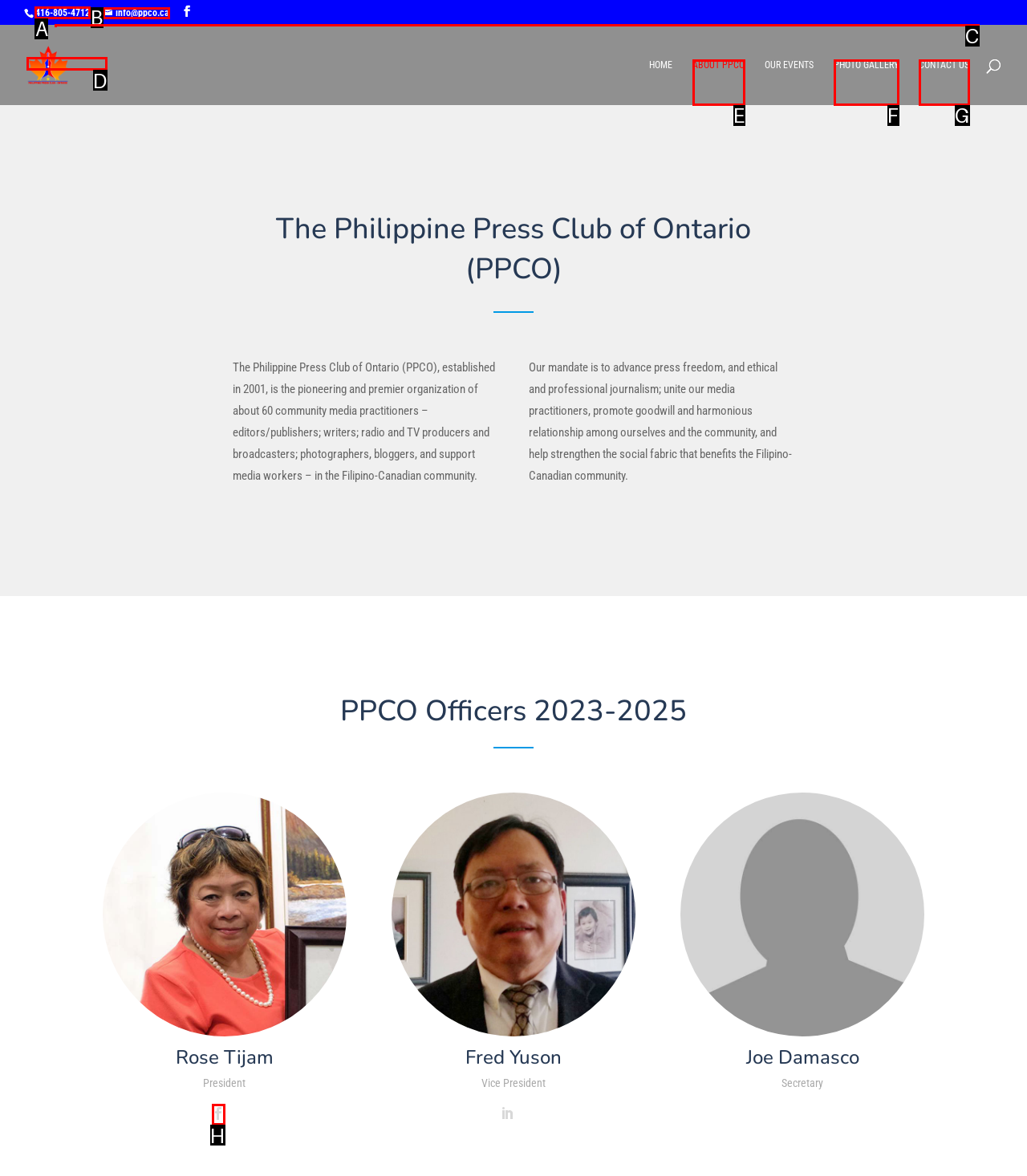Tell me which option I should click to complete the following task: Call the phone number Answer with the option's letter from the given choices directly.

A